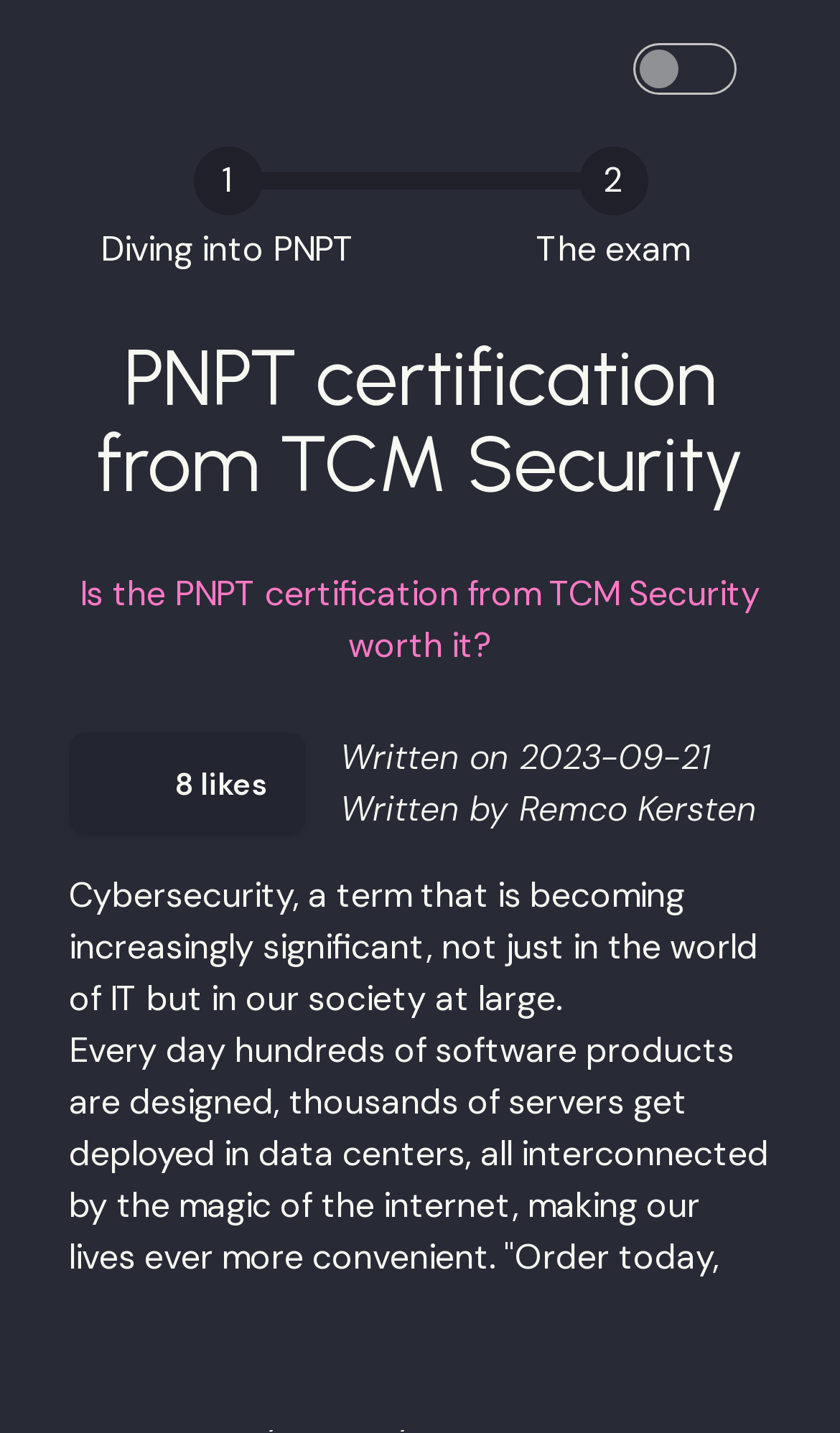What is the date of the webpage?
Using the image, give a concise answer in the form of a single word or short phrase.

2023-09-21